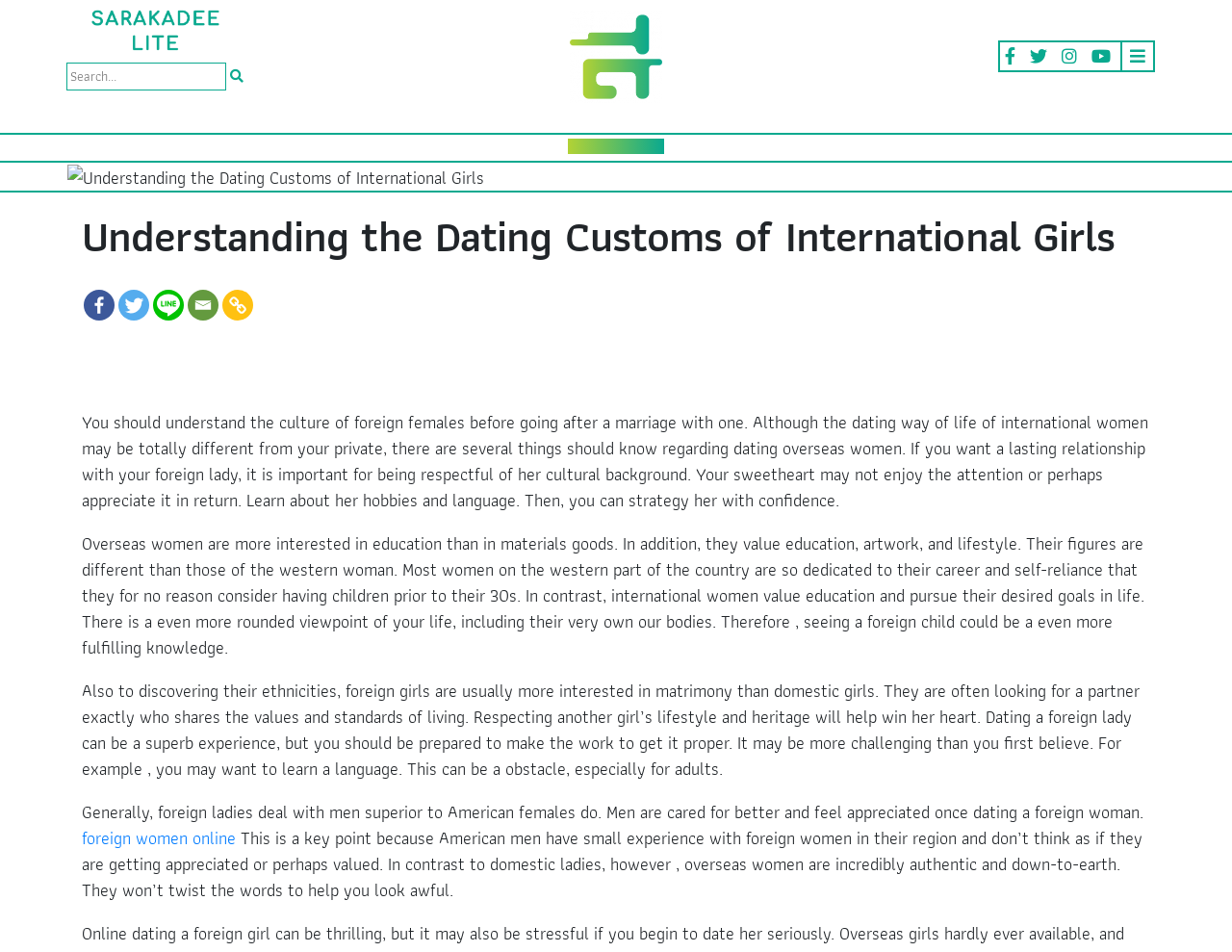Identify the bounding box of the UI element that matches this description: "name="s" placeholder="Search..."".

[0.054, 0.066, 0.184, 0.095]